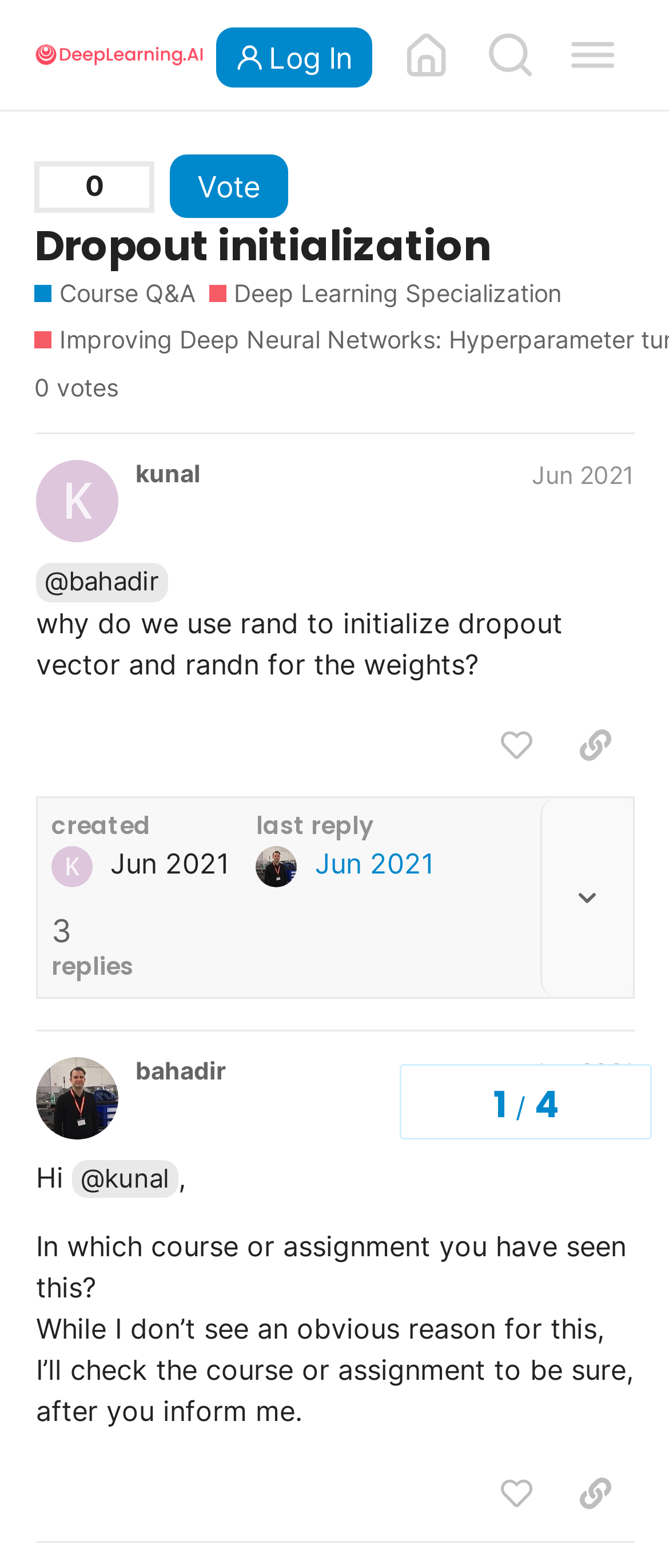Analyze the image and give a detailed response to the question:
What is the name of the course?

The course name can be found in the link 'Deep Learning Specialization' which is located under the heading 'Dropout initialization'.